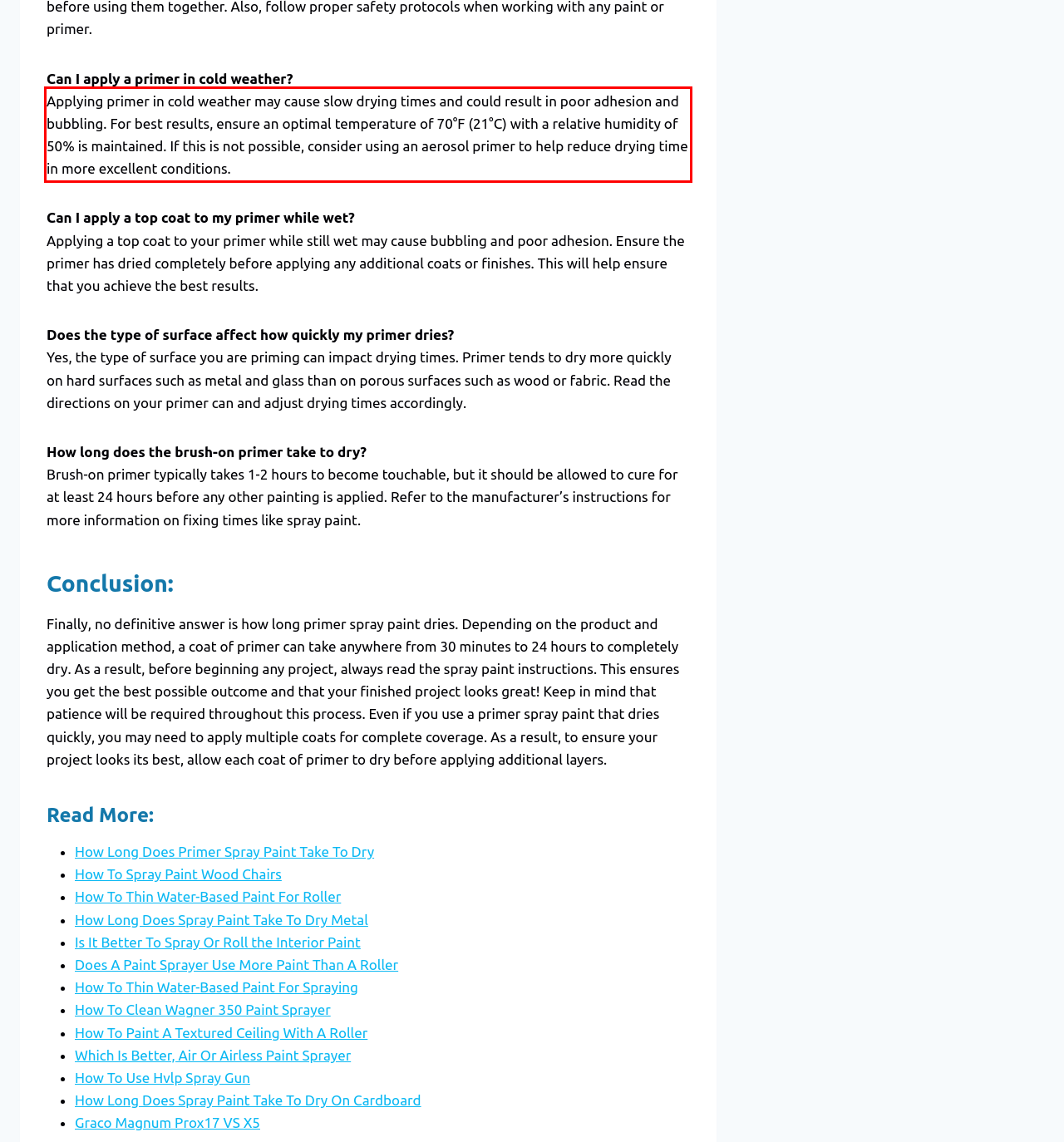You have a screenshot of a webpage with a red bounding box. Use OCR to generate the text contained within this red rectangle.

Applying primer in cold weather may cause slow drying times and could result in poor adhesion and bubbling. For best results, ensure an optimal temperature of 70°F (21°C) with a relative humidity of 50% is maintained. If this is not possible, consider using an aerosol primer to help reduce drying time in more excellent conditions.